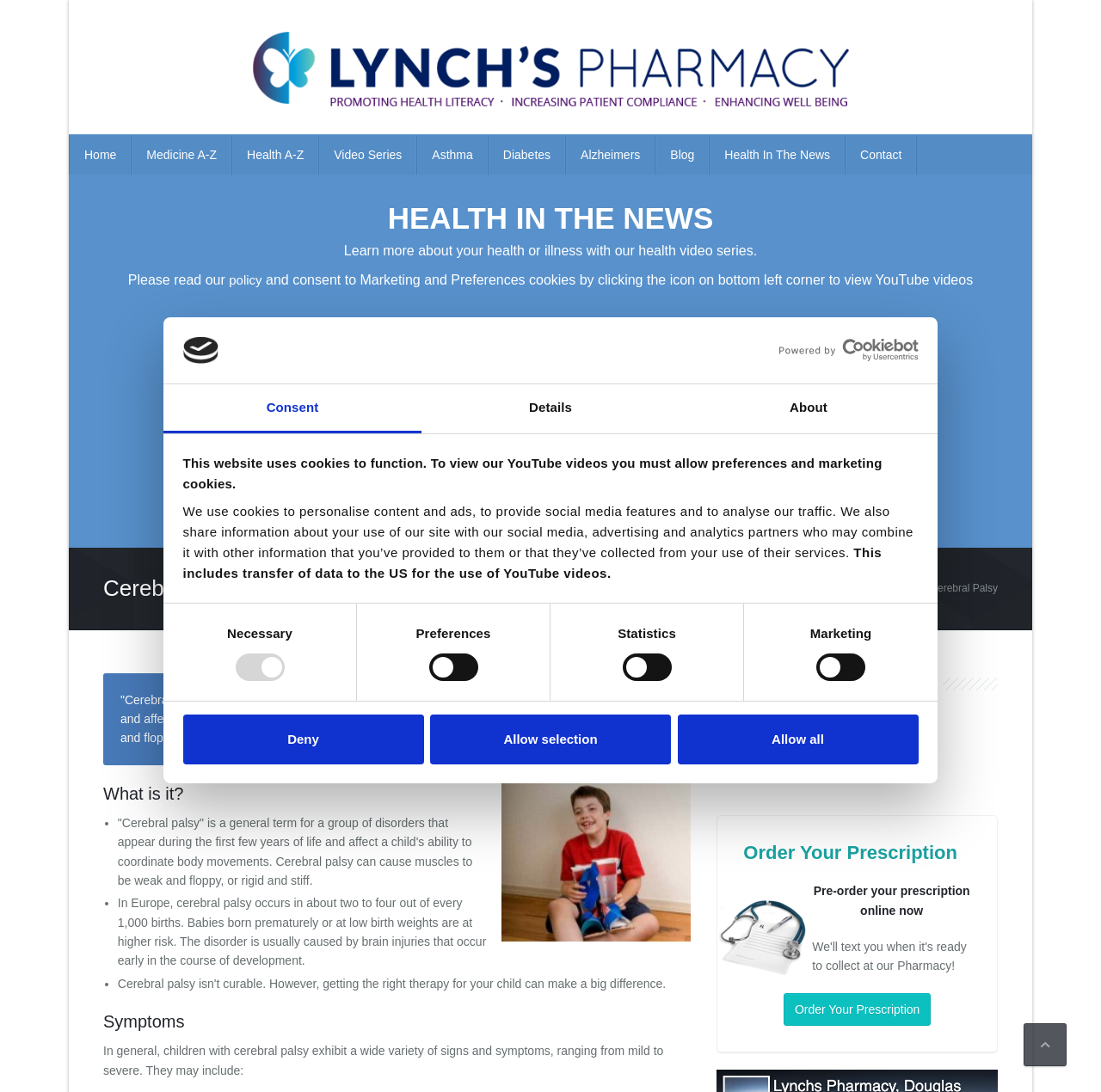Please specify the bounding box coordinates of the clickable region to carry out the following instruction: "Click the 'Deny' button". The coordinates should be four float numbers between 0 and 1, in the format [left, top, right, bottom].

[0.166, 0.654, 0.385, 0.7]